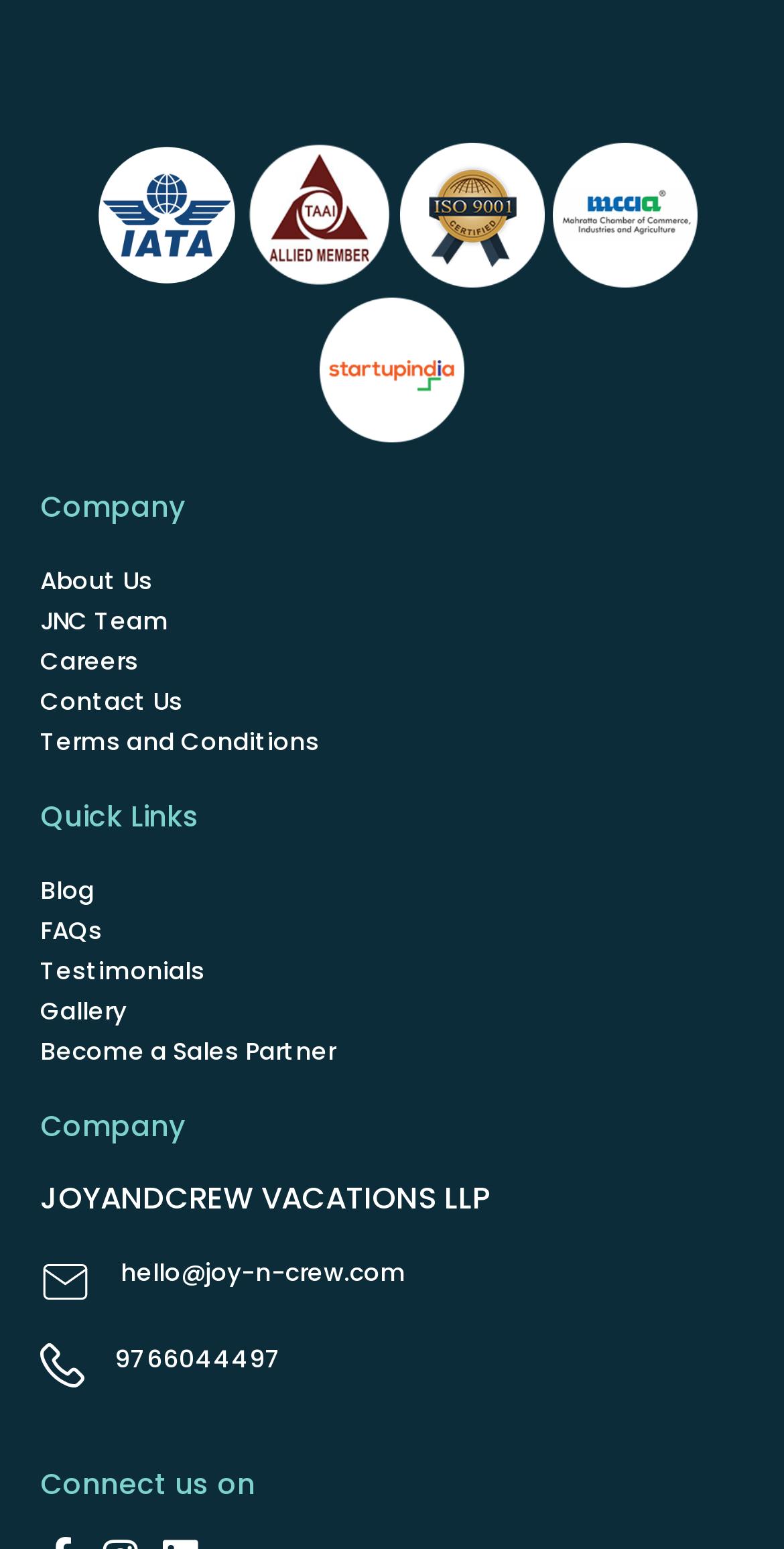Determine the coordinates of the bounding box that should be clicked to complete the instruction: "Send email to hello@joy-n-crew.com". The coordinates should be represented by four float numbers between 0 and 1: [left, top, right, bottom].

[0.154, 0.81, 0.518, 0.832]